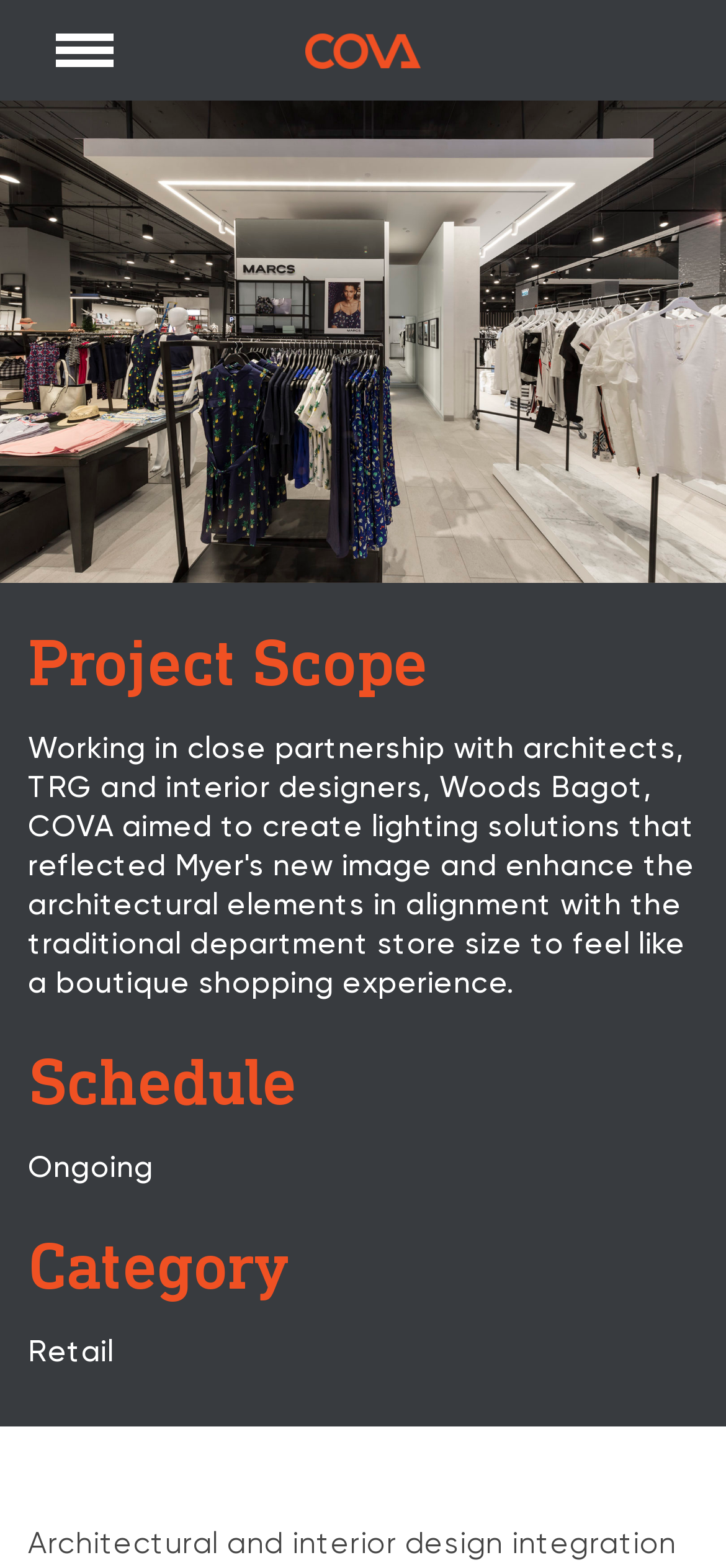What is the current status of the project?
Answer the question with just one word or phrase using the image.

Ongoing